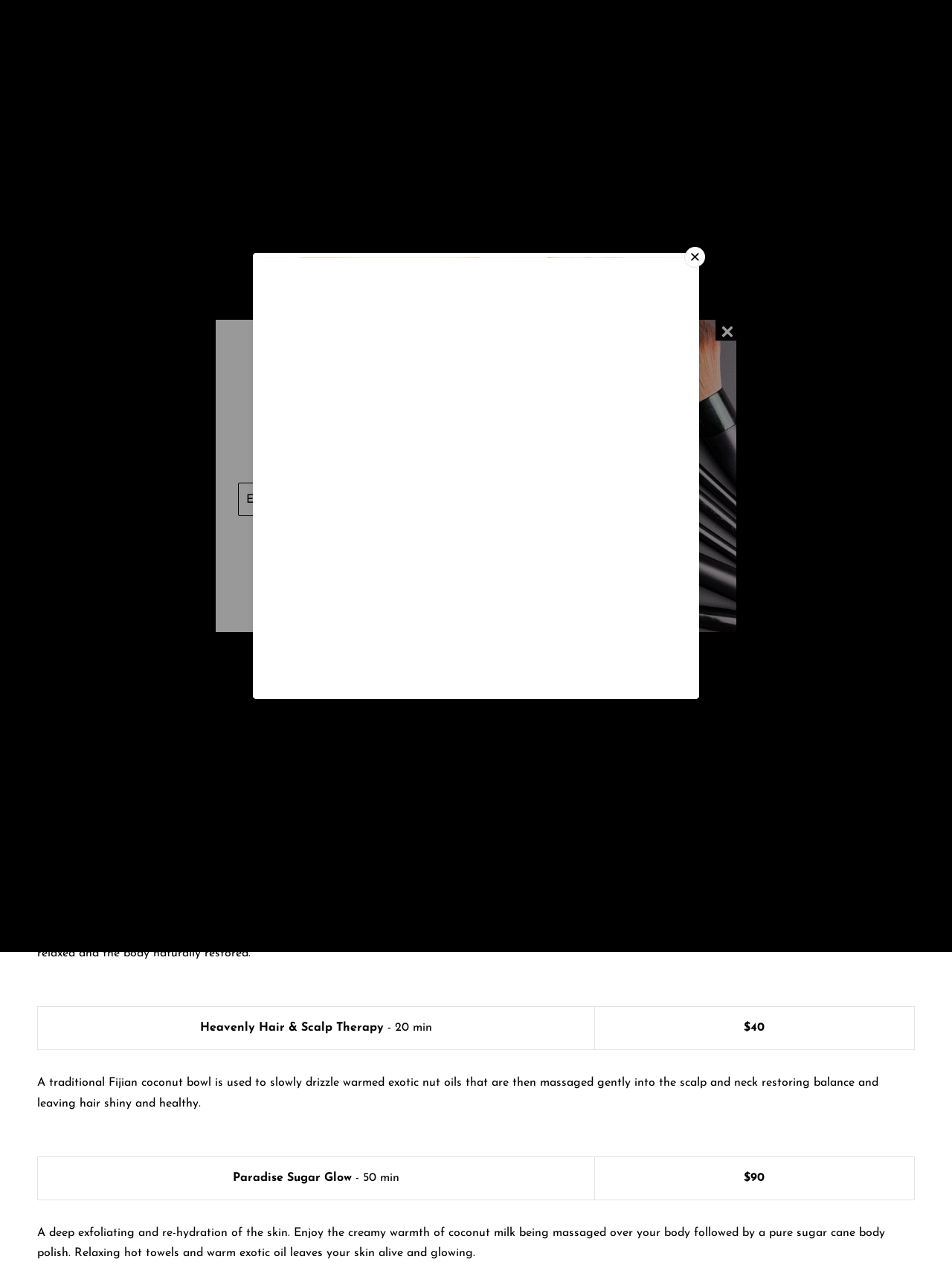Please determine the bounding box coordinates of the section I need to click to accomplish this instruction: "Call the salon".

[0.051, 0.009, 0.109, 0.017]